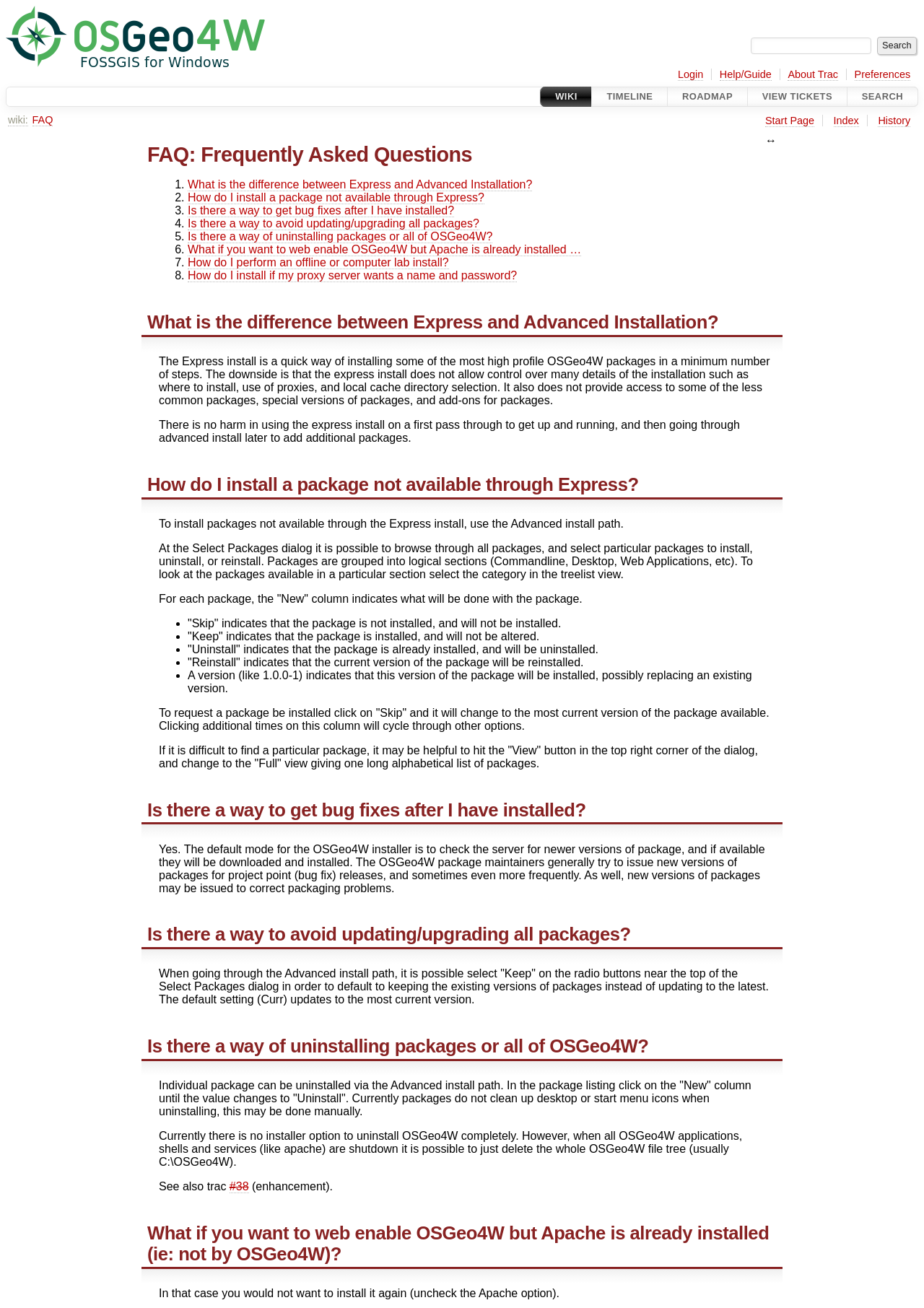Locate the bounding box of the UI element with the following description: "Help/Guide".

[0.779, 0.052, 0.835, 0.062]